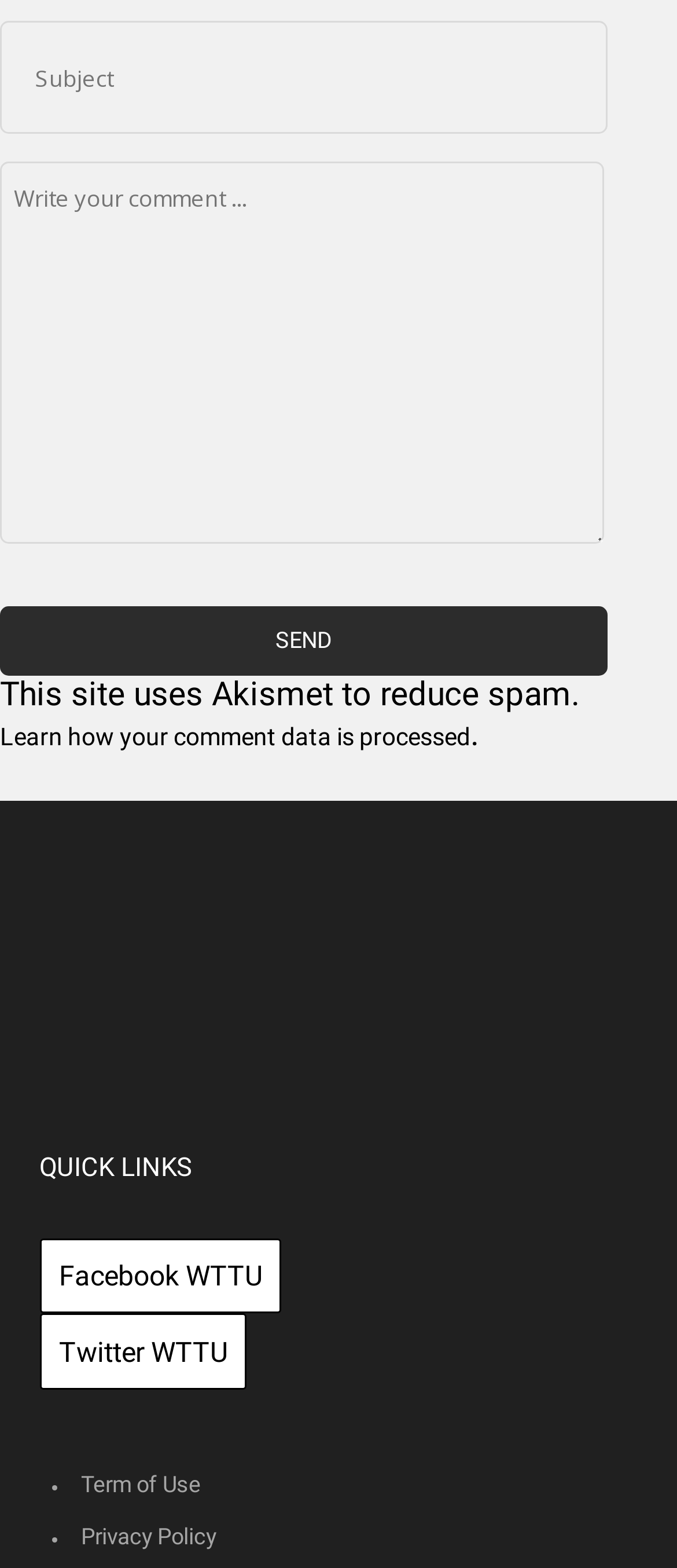What is the purpose of the Akismet mention?
Using the picture, provide a one-word or short phrase answer.

To reduce spam